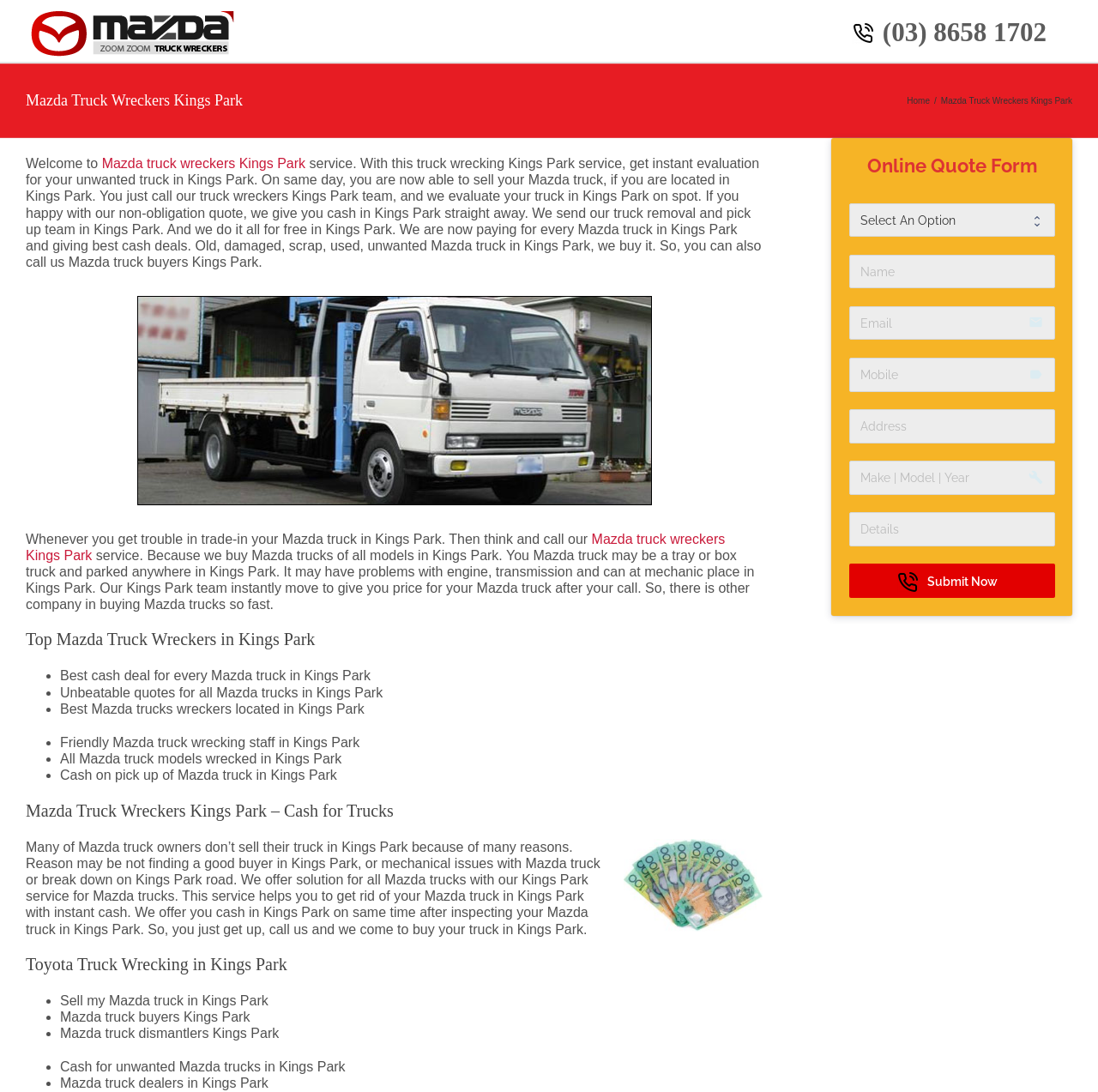Identify the bounding box coordinates of the clickable region to carry out the given instruction: "Fill out the online quote form".

[0.79, 0.142, 0.944, 0.162]